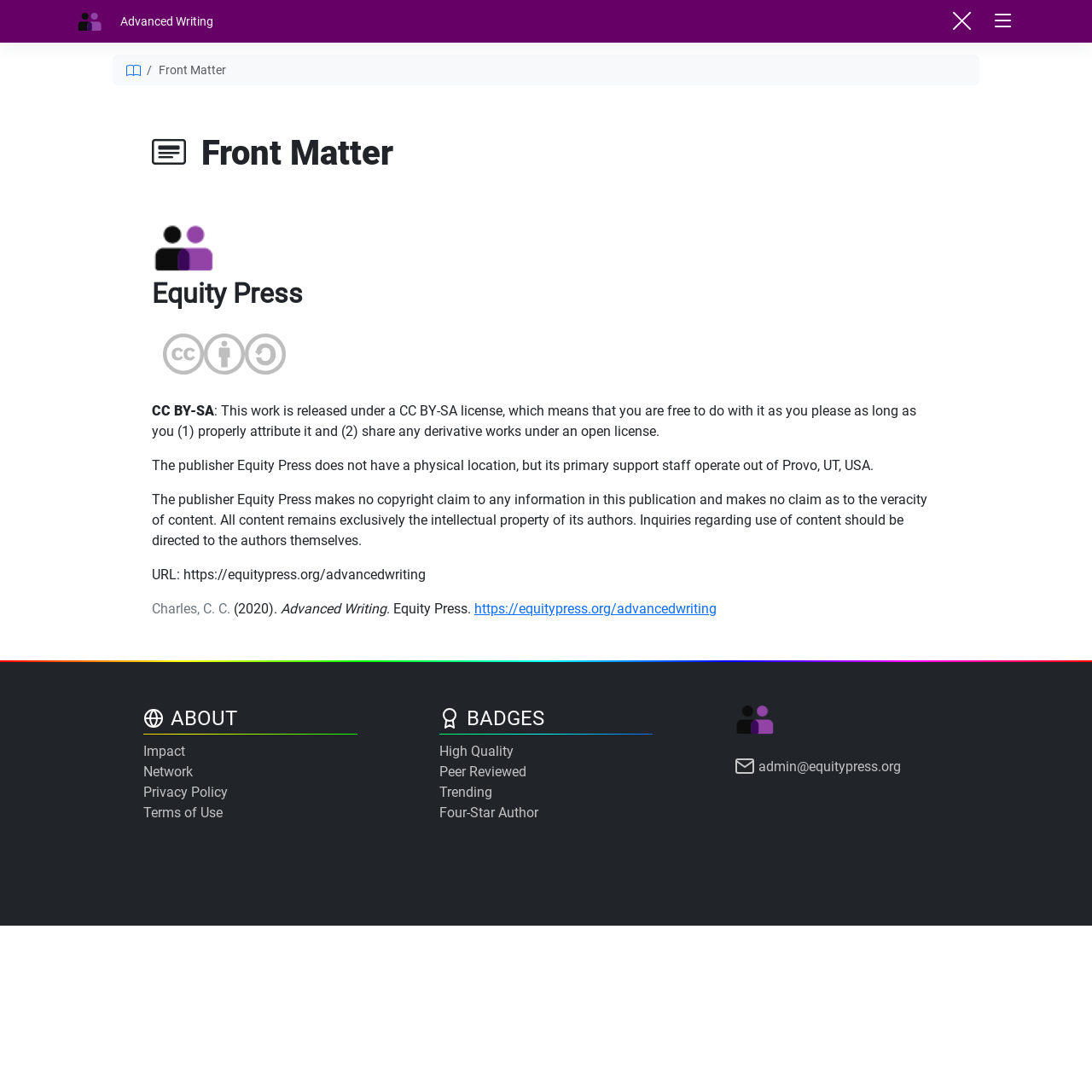What is the license under which this work is released?
Look at the image and answer with only one word or phrase.

CC BY-SA